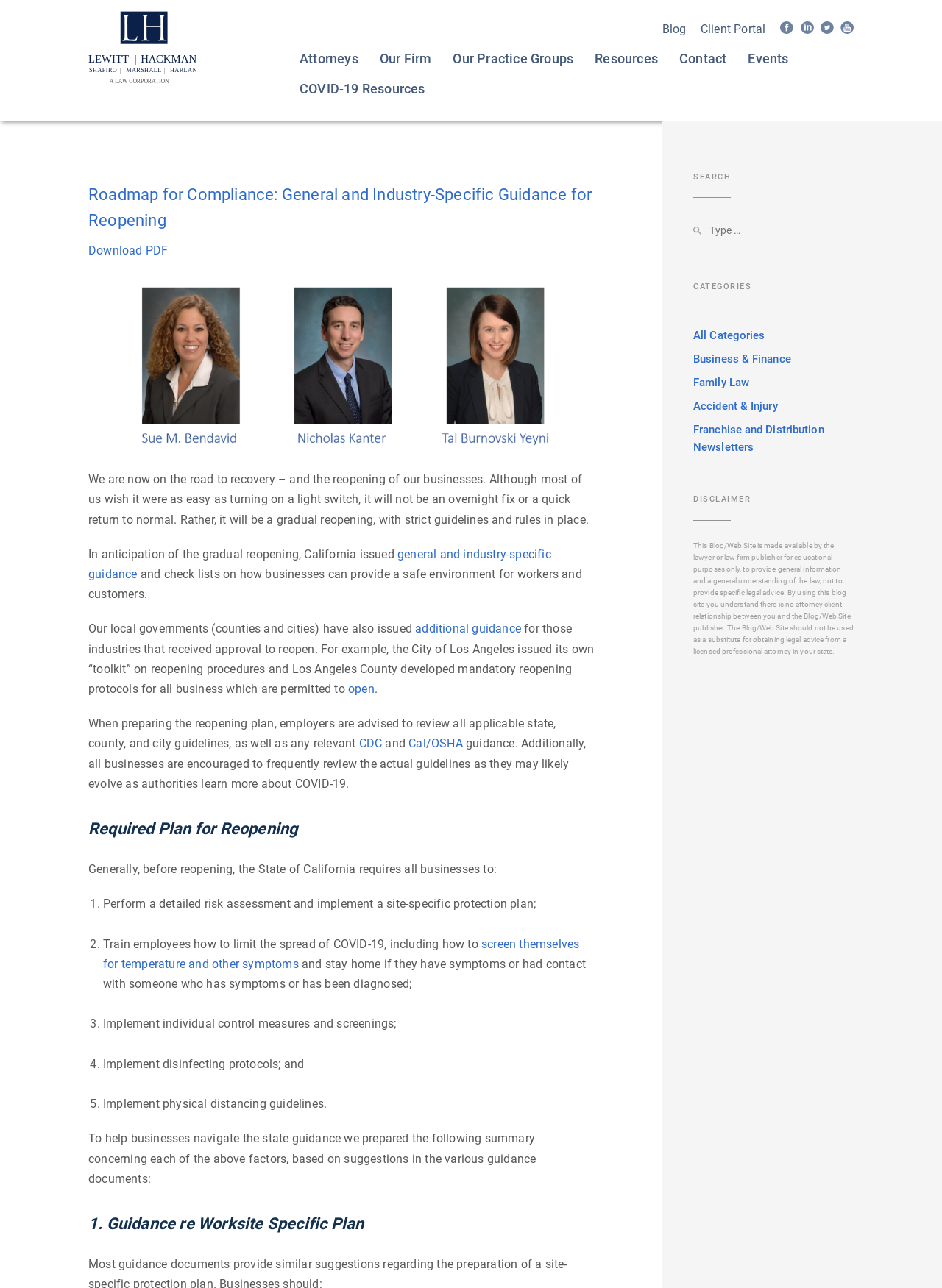Please respond to the question using a single word or phrase:
What is the law firm's name?

Lewitt Hackman